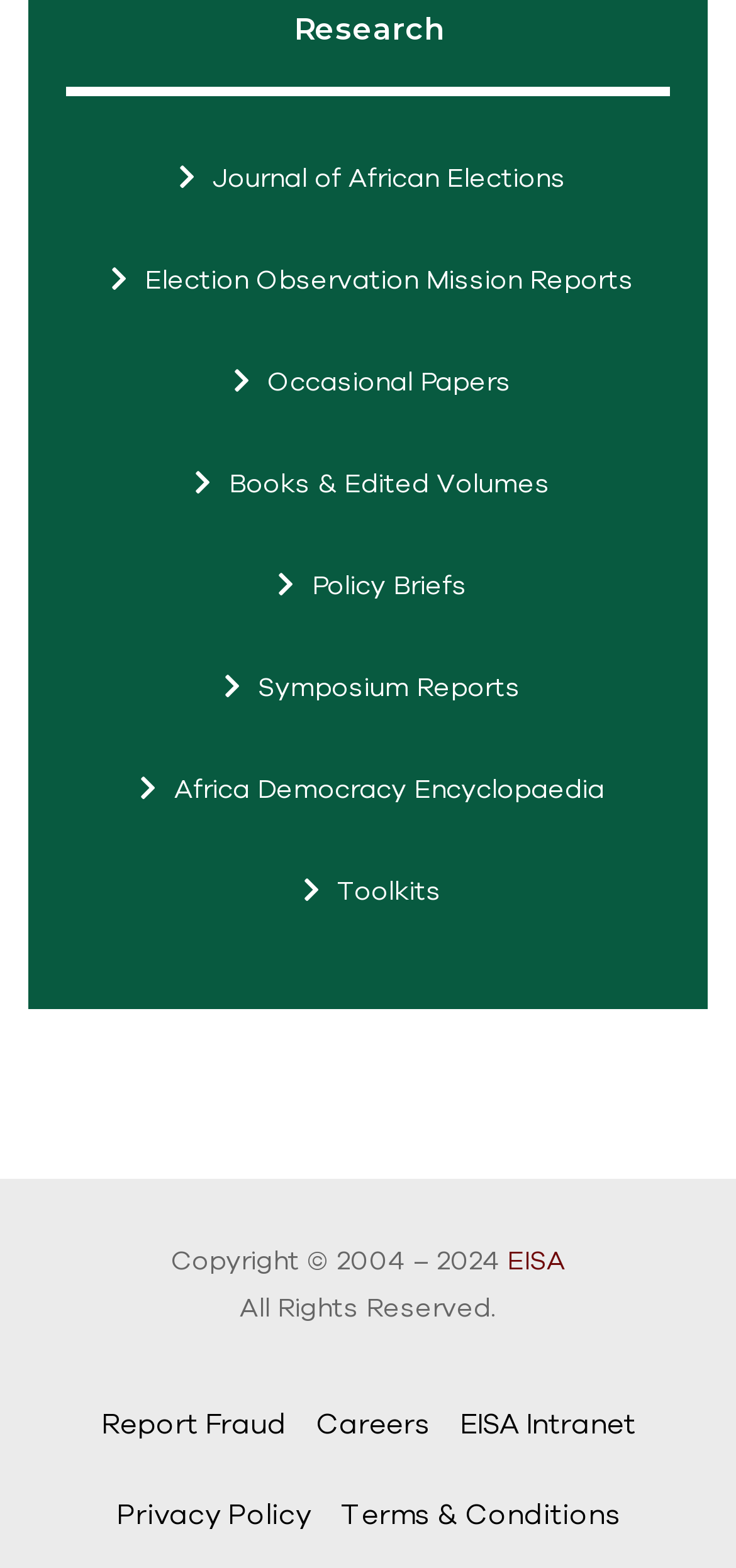Please examine the image and provide a detailed answer to the question: What is the purpose of the 'Report Fraud' link?

The answer can be inferred by looking at the link 'Report Fraud' at the bottom of the webpage, which suggests that it is provided for users to report any fraudulent activities.